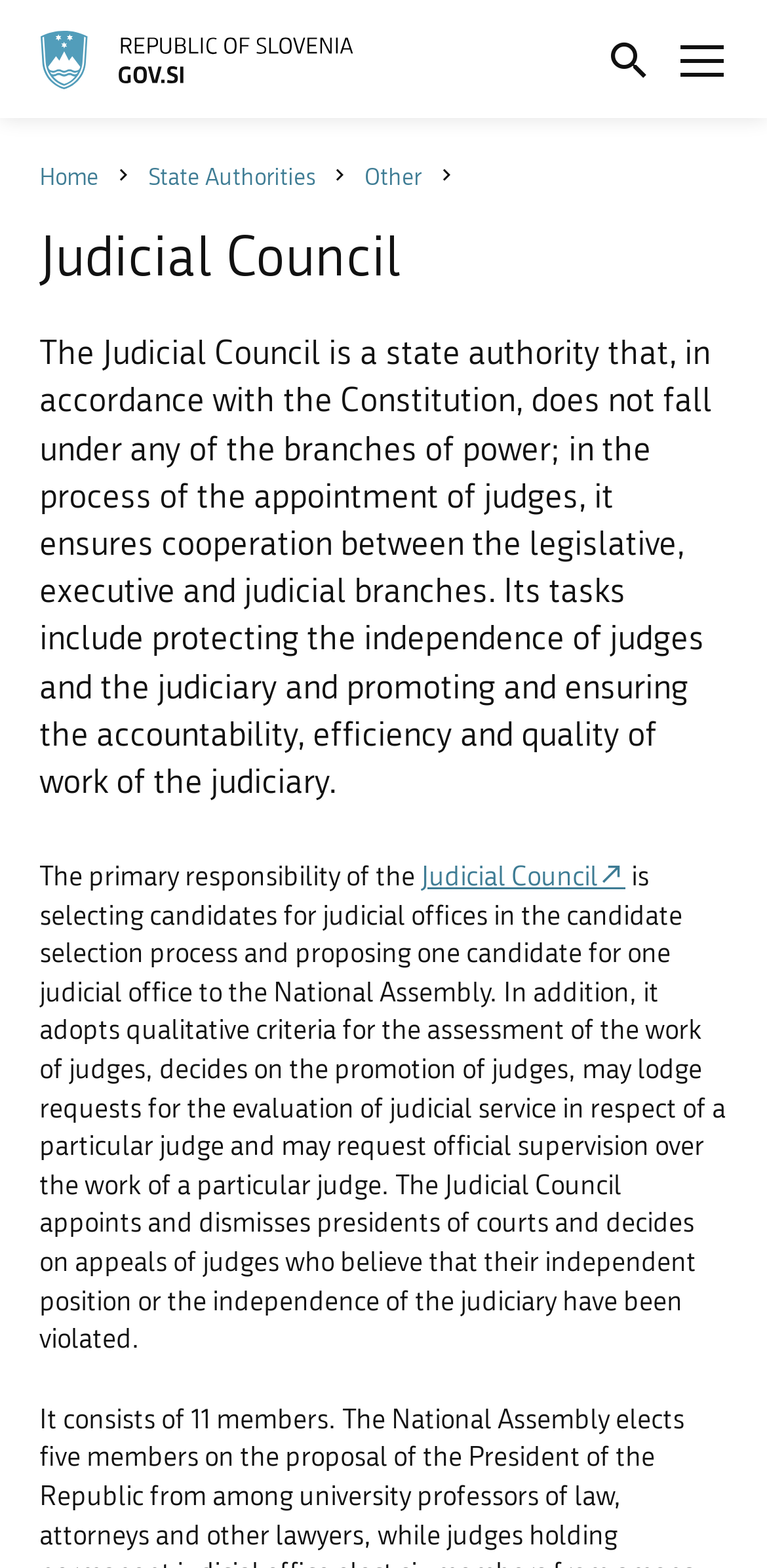Find the bounding box coordinates of the element to click in order to complete the given instruction: "Open navigation."

[0.881, 0.019, 0.949, 0.058]